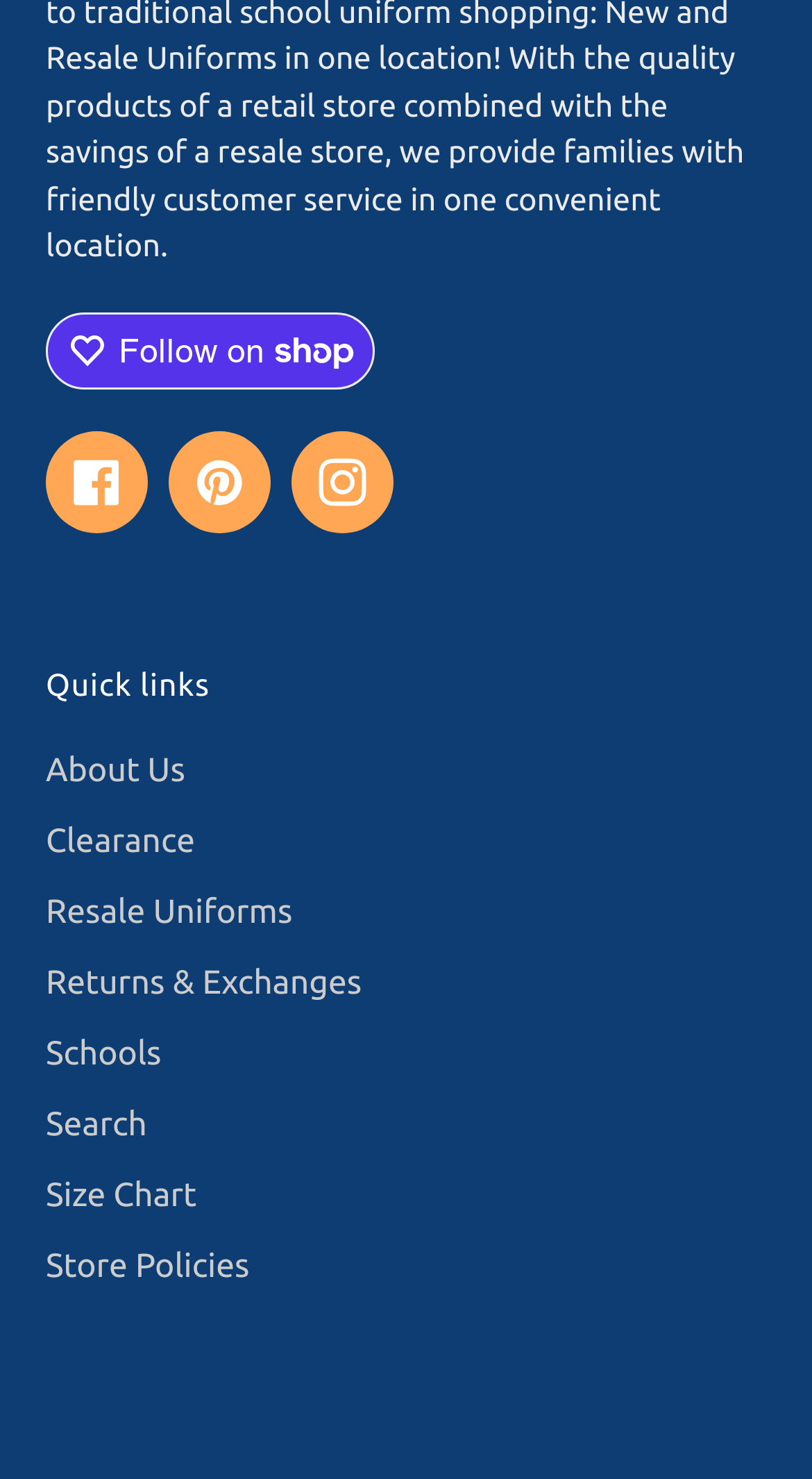Locate the bounding box coordinates of the element that should be clicked to fulfill the instruction: "View Size Chart".

[0.056, 0.796, 0.242, 0.821]